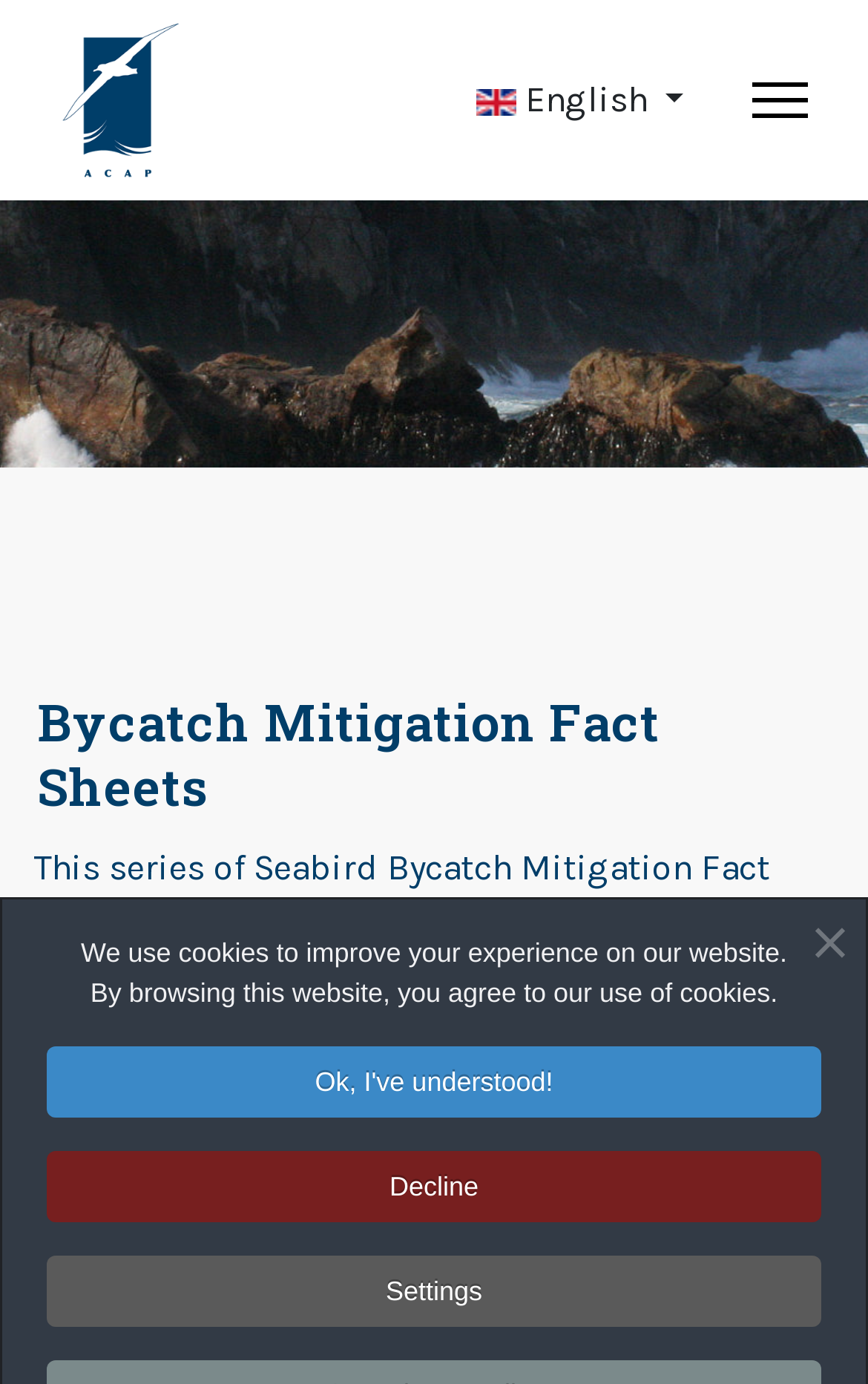What is the main topic of the webpage?
Using the screenshot, give a one-word or short phrase answer.

Albatrosses and Petrels